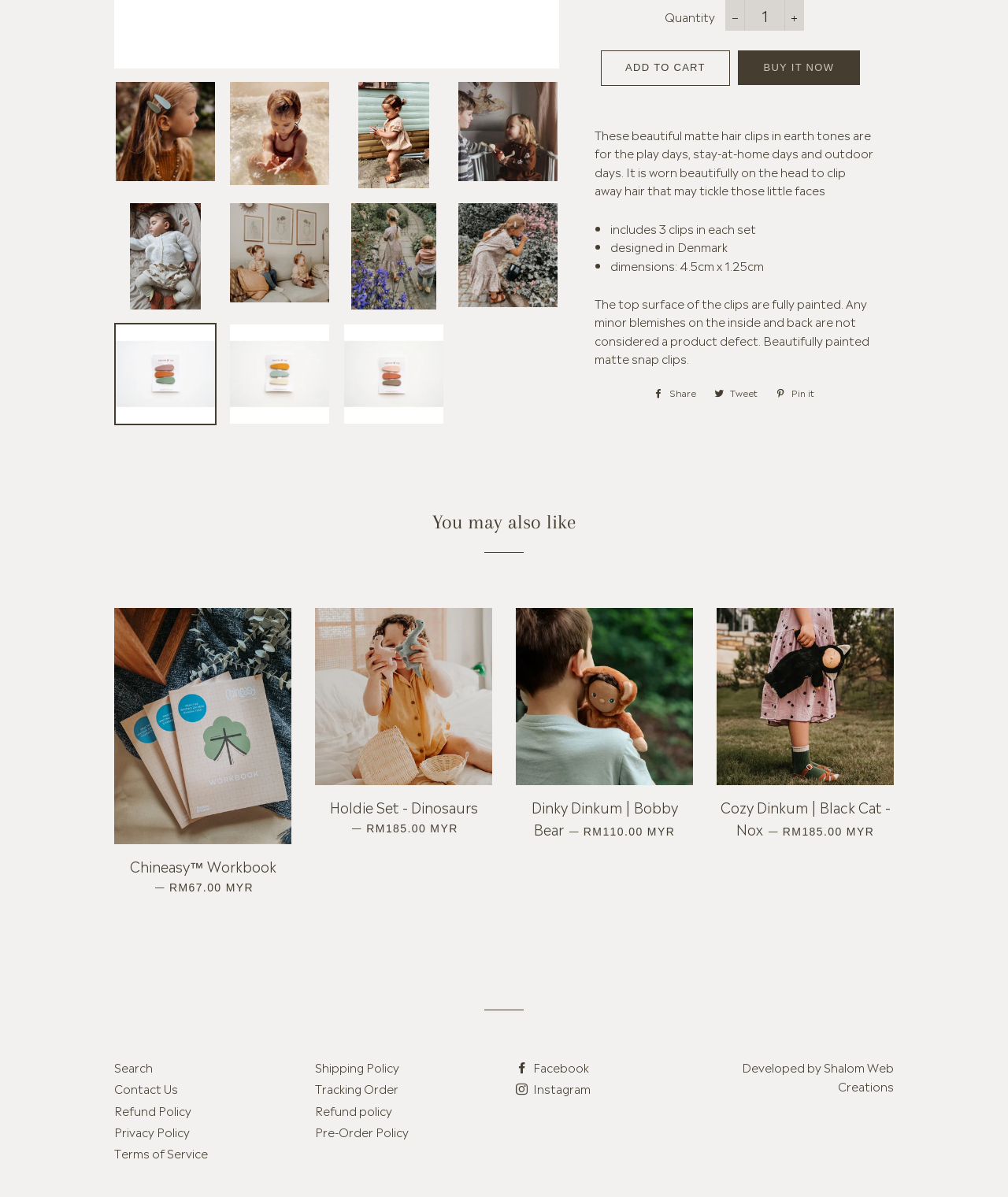Determine the bounding box for the HTML element described here: "Pre-Order Policy". The coordinates should be given as [left, top, right, bottom] with each number being a float between 0 and 1.

[0.312, 0.937, 0.405, 0.952]